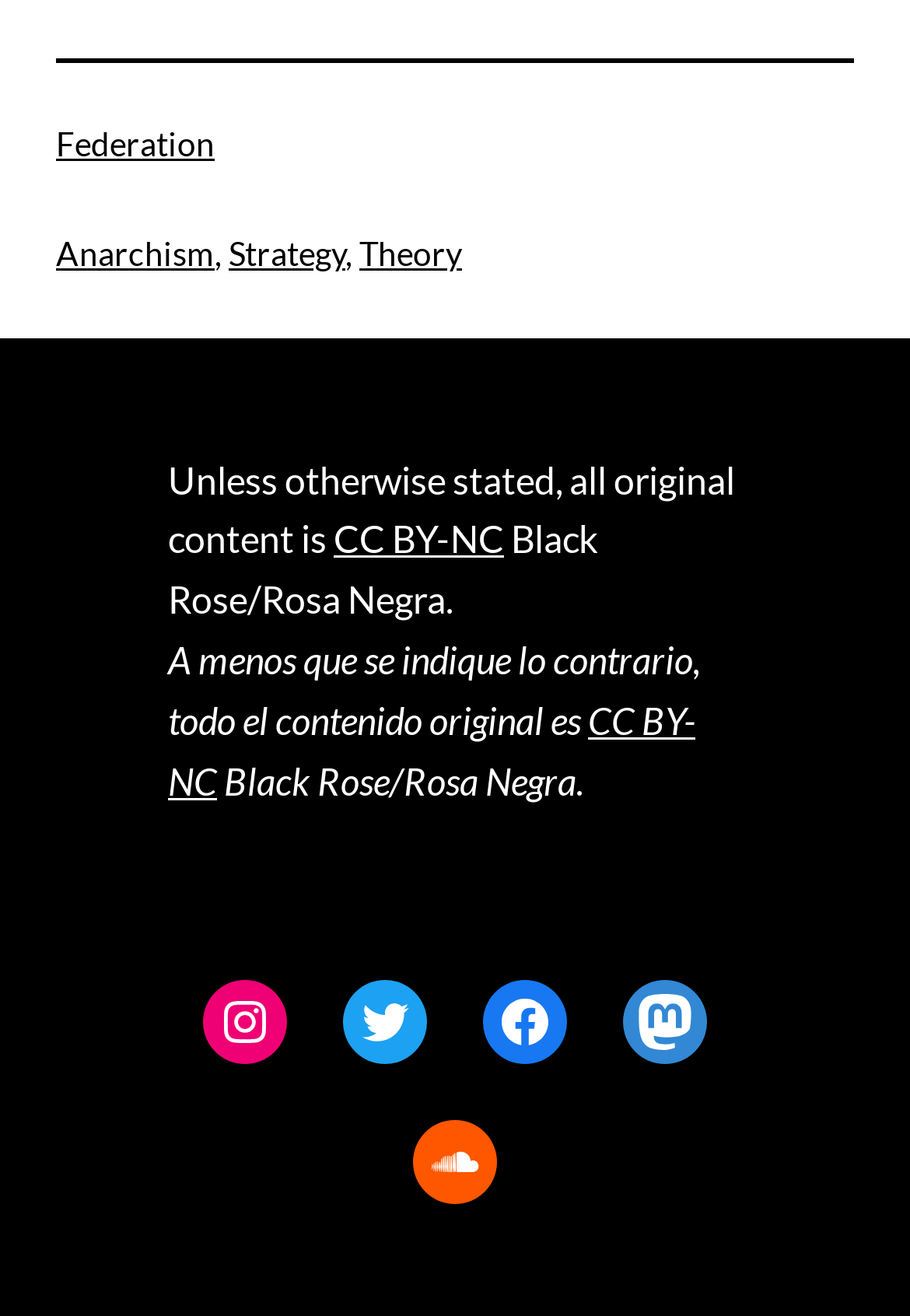How many horizontal separators are there?
By examining the image, provide a one-word or phrase answer.

1